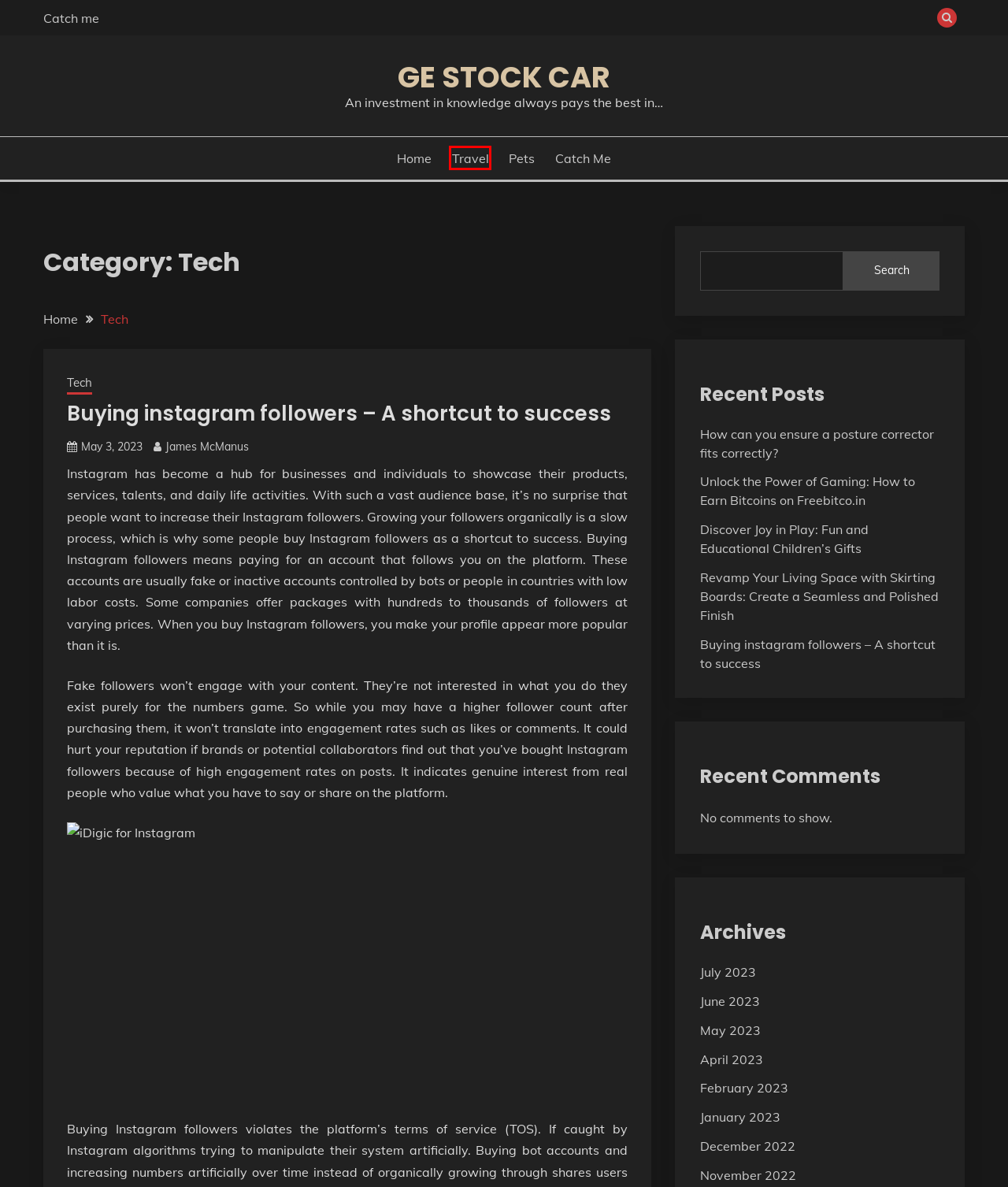Given a screenshot of a webpage featuring a red bounding box, identify the best matching webpage description for the new page after the element within the red box is clicked. Here are the options:
A. Ge Stock Car – An investment in knowledge always pays the best in…
B. Buying instagram followers – A shortcut to success – Ge Stock Car
C. Discover Joy in Play: Fun and Educational Children’s Gifts – Ge Stock Car
D. Catch me – Ge Stock Car
E. April 2023 – Ge Stock Car
F. Travel – Ge Stock Car
G. December 2022 – Ge Stock Car
H. November 2022 – Ge Stock Car

F